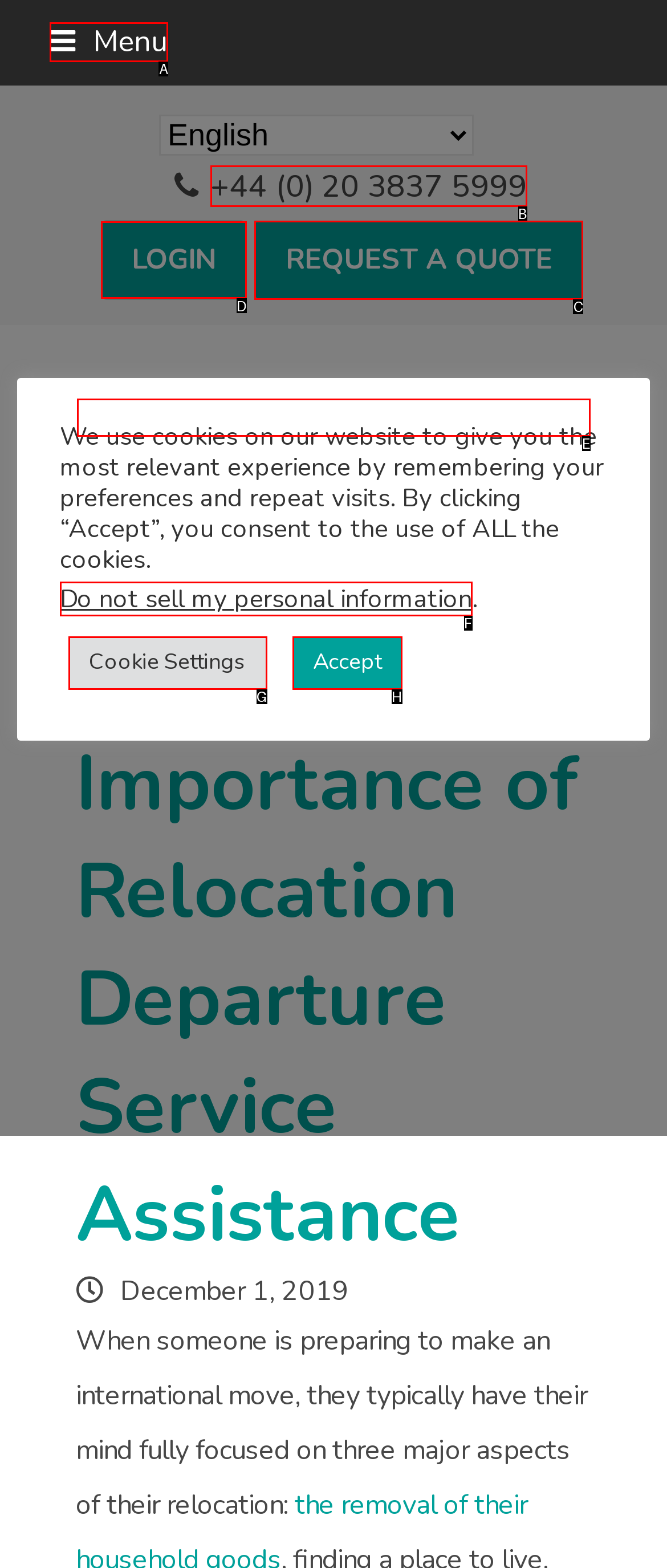Which lettered option should I select to achieve the task: Request a quote according to the highlighted elements in the screenshot?

C